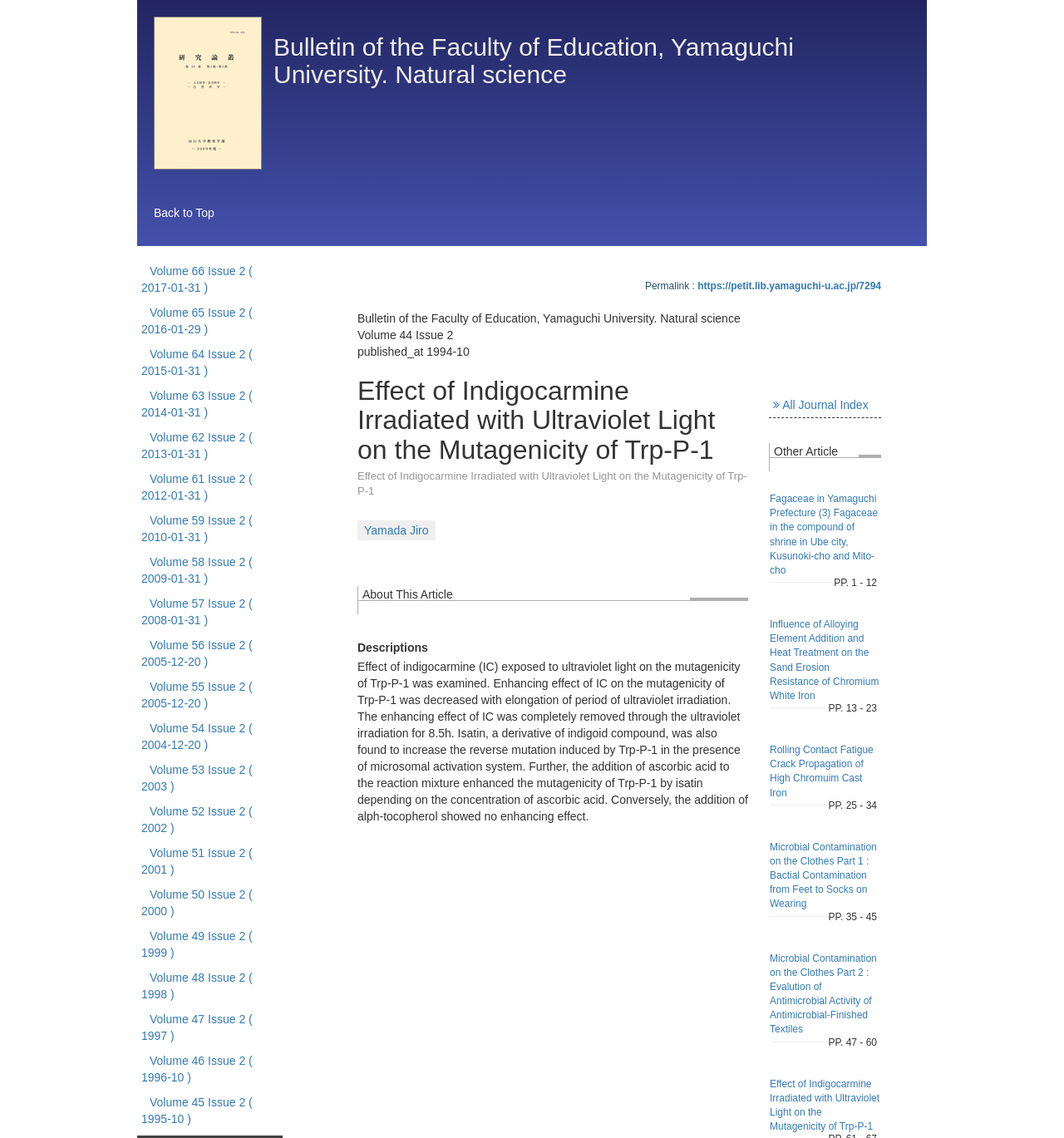Find the bounding box coordinates for the area you need to click to carry out the instruction: "Browse All Journal Index". The coordinates should be four float numbers between 0 and 1, indicated as [left, top, right, bottom].

[0.727, 0.35, 0.816, 0.362]